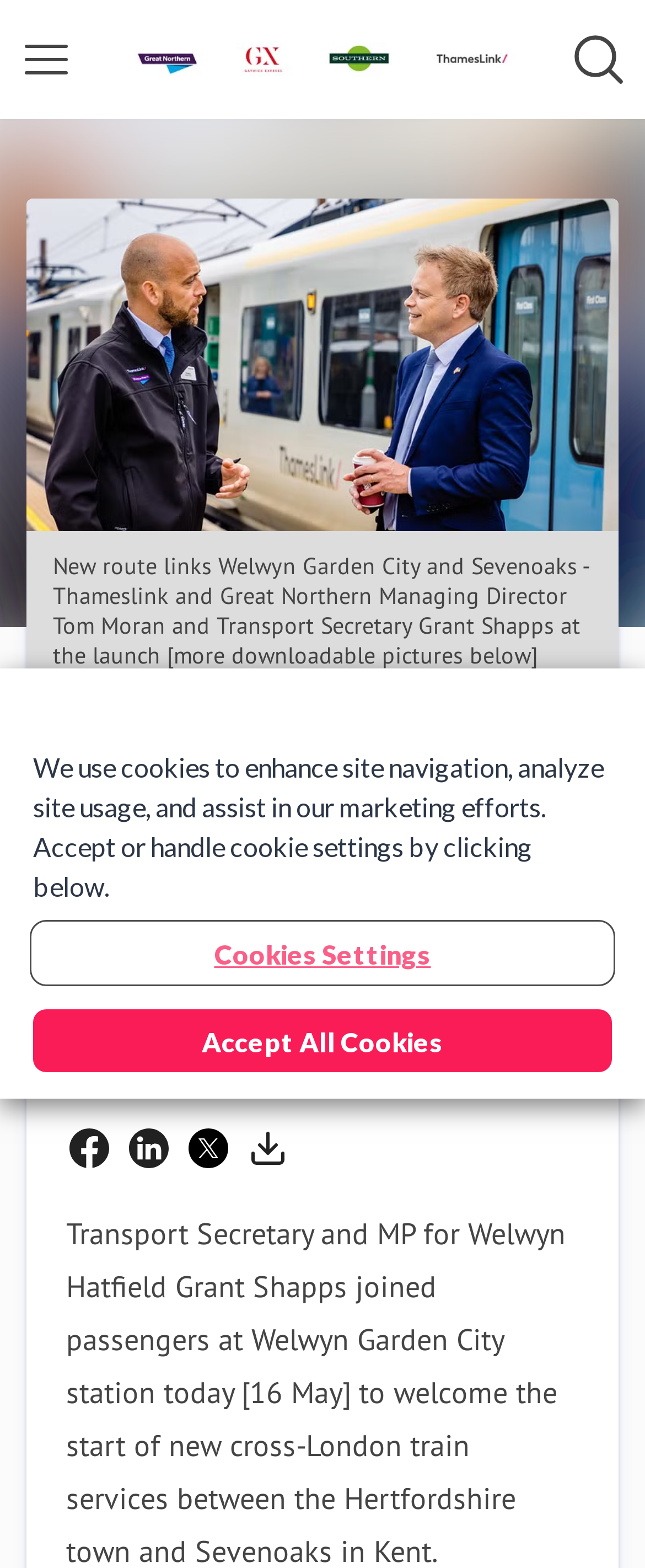How many links are available in the top navigation menu?
Based on the image, give a concise answer in the form of a single word or short phrase.

5